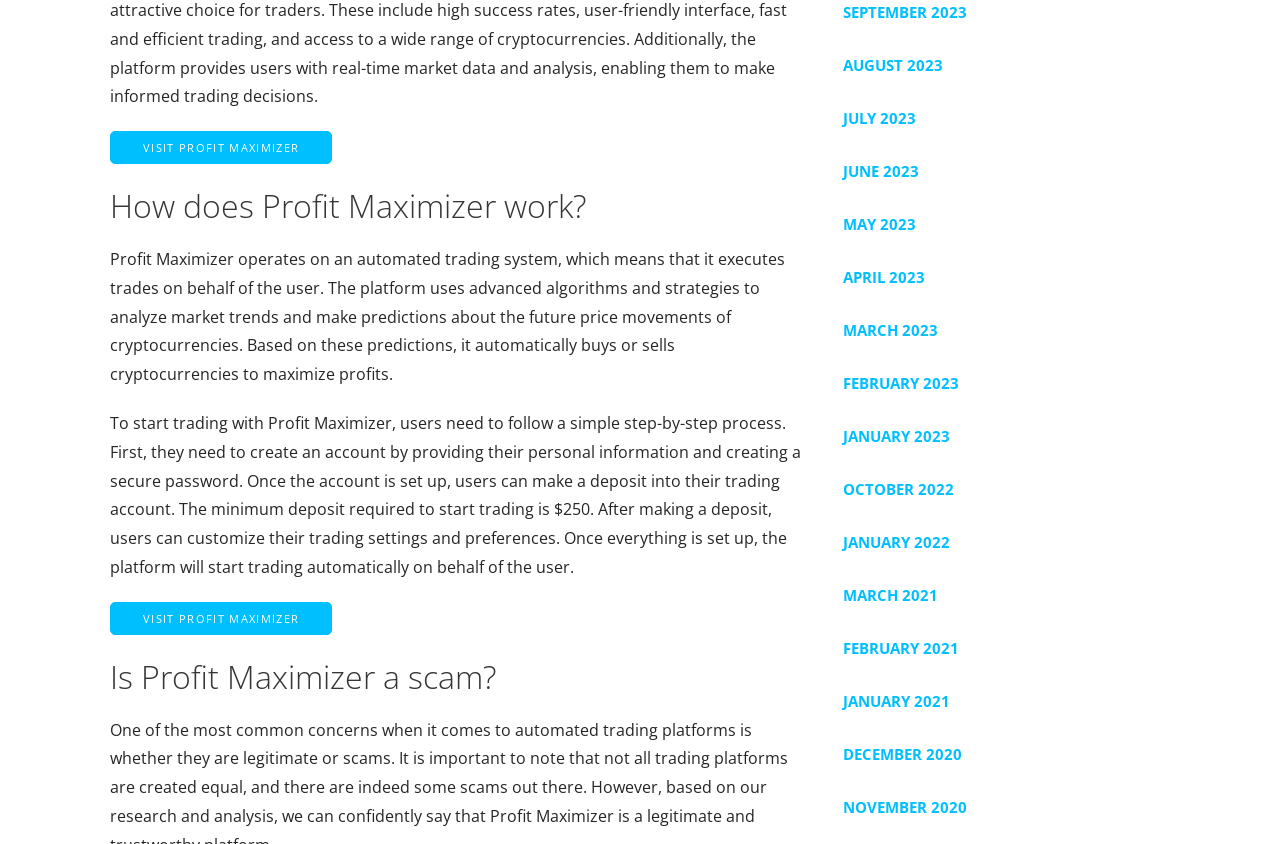Show the bounding box coordinates of the element that should be clicked to complete the task: "Check if Profit Maximizer is a scam".

[0.086, 0.776, 0.628, 0.829]